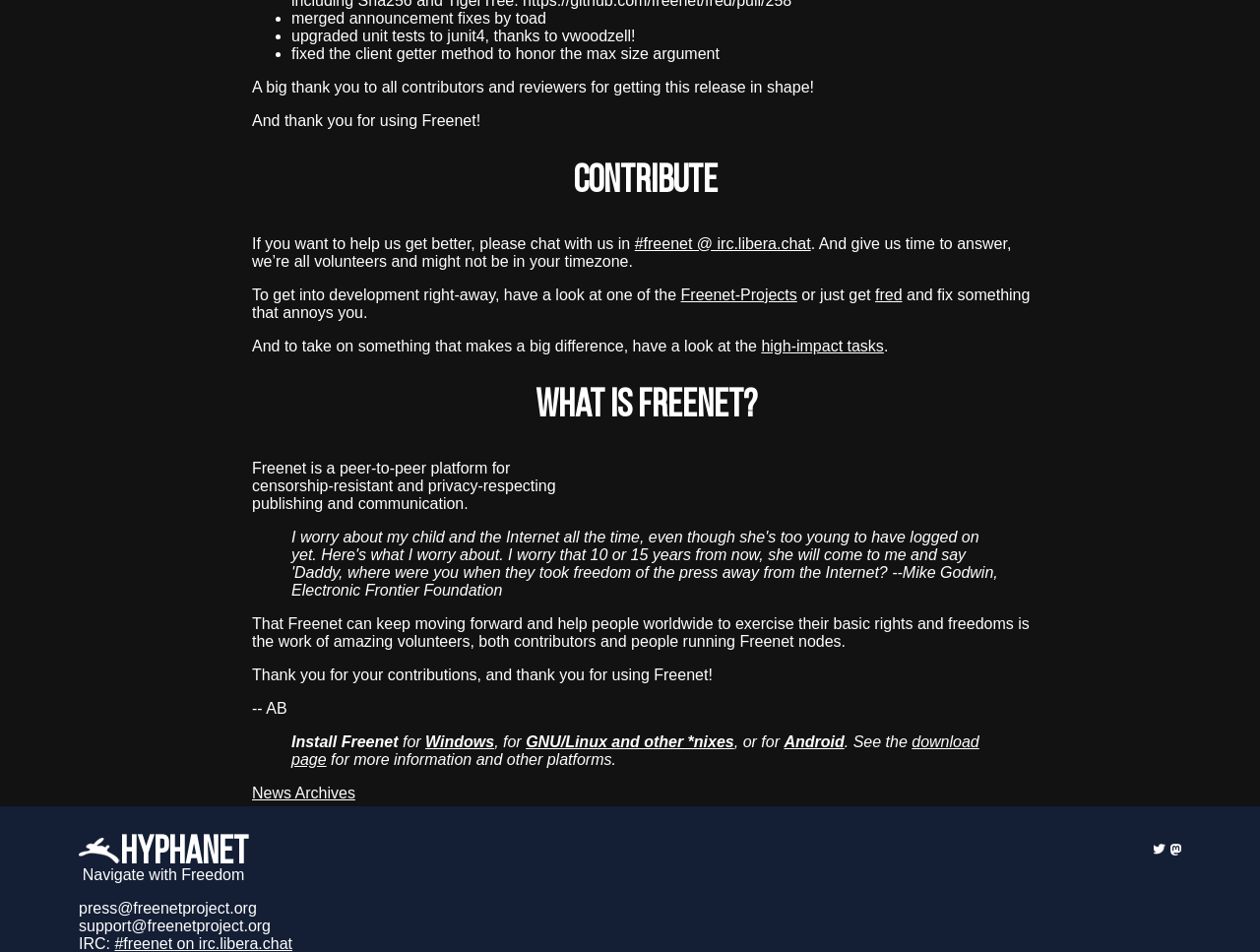Please specify the bounding box coordinates of the element that should be clicked to execute the given instruction: 'Learn about choosing the right contractor for gutter and siding repair'. Ensure the coordinates are four float numbers between 0 and 1, expressed as [left, top, right, bottom].

None